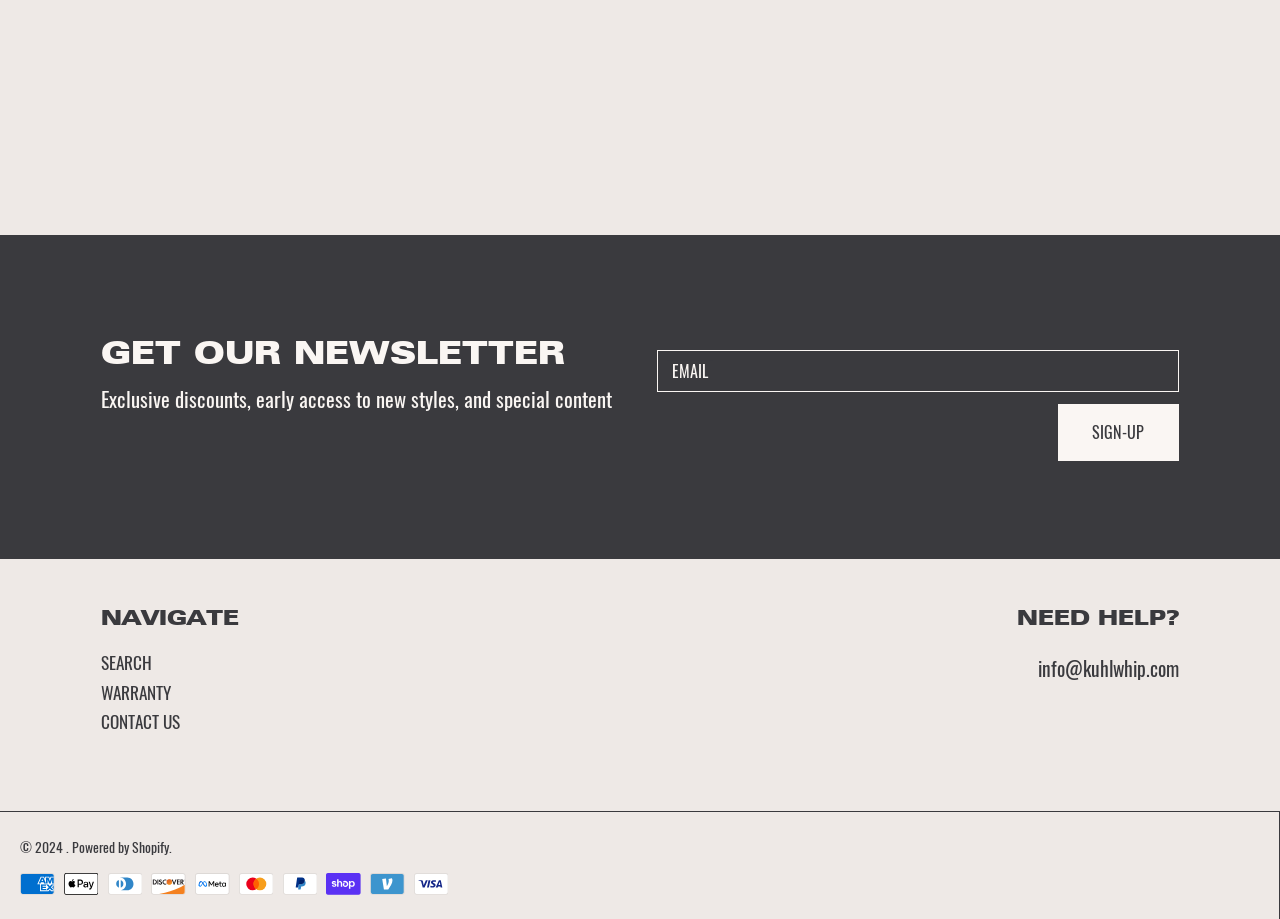Use a single word or phrase to answer the question:
How many payment methods are shown?

9